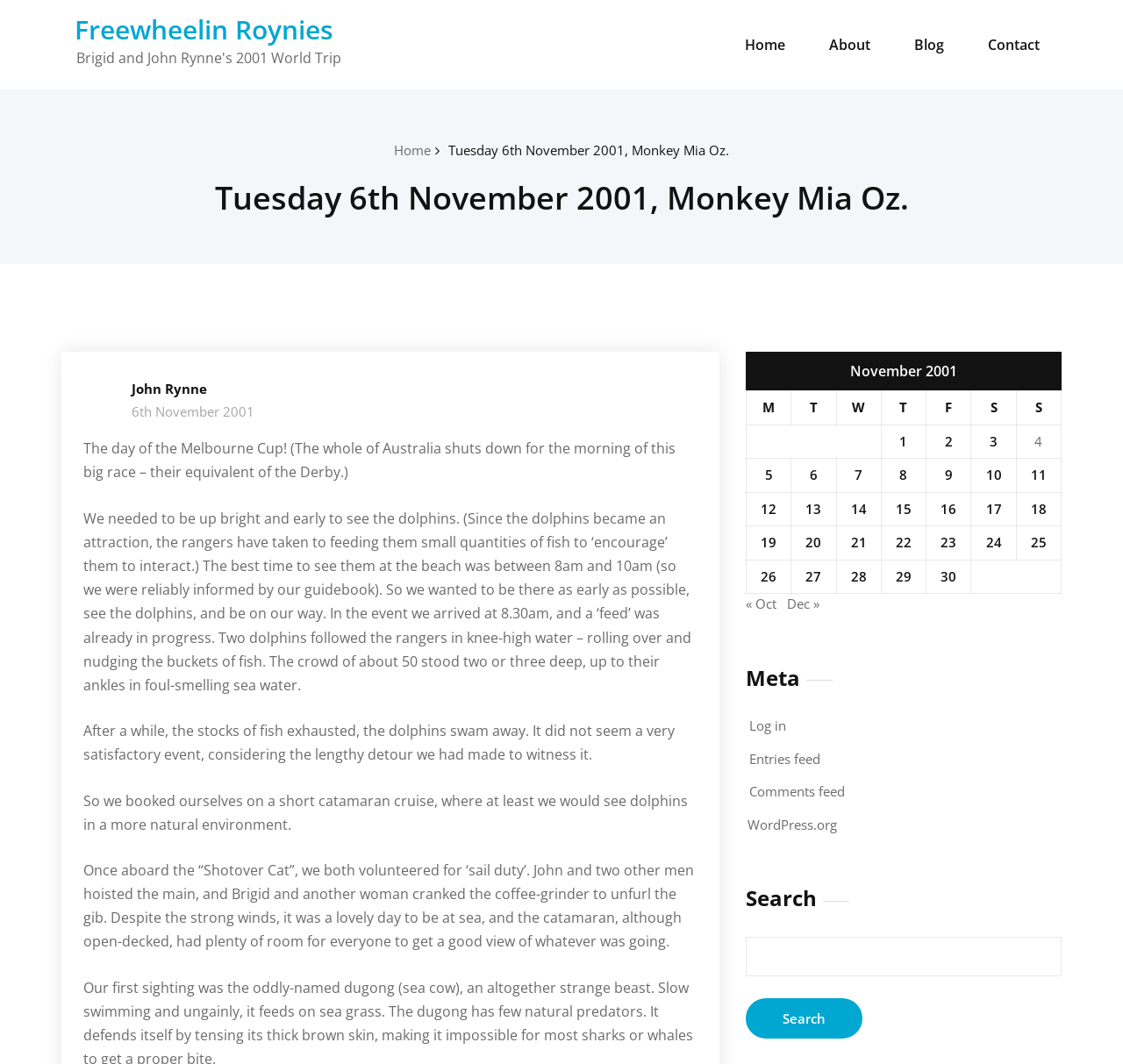What is the name of the catamaran?
Using the image, give a concise answer in the form of a single word or short phrase.

Shotover Cat